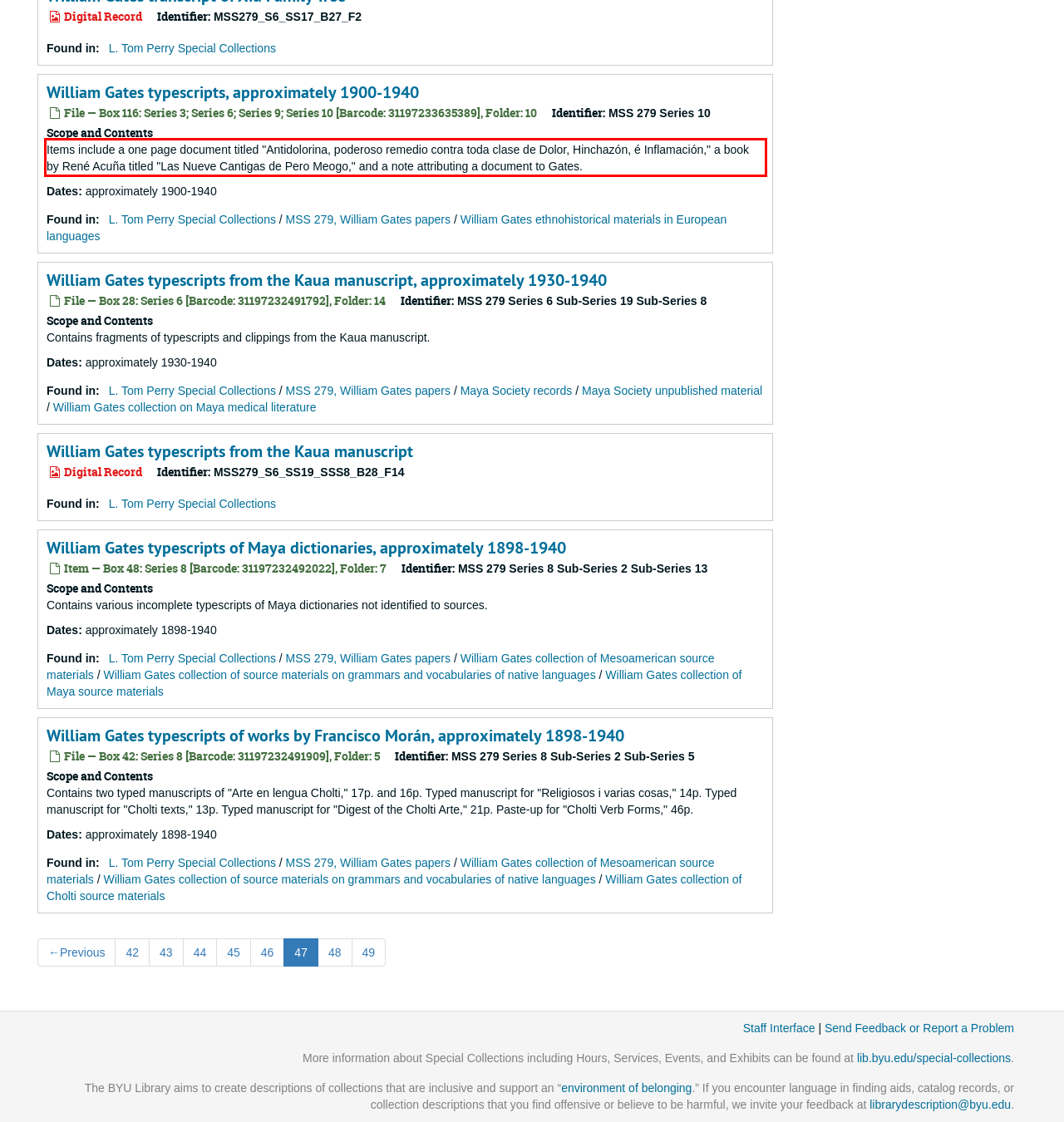Given the screenshot of a webpage, identify the red rectangle bounding box and recognize the text content inside it, generating the extracted text.

Items include a one page document titled "Antidolorina, poderoso remedio contra toda clase de Dolor, Hinchazón, é Inflamación," a book by René Acuña titled "Las Nueve Cantigas de Pero Meogo," and a note attributing a document to Gates.